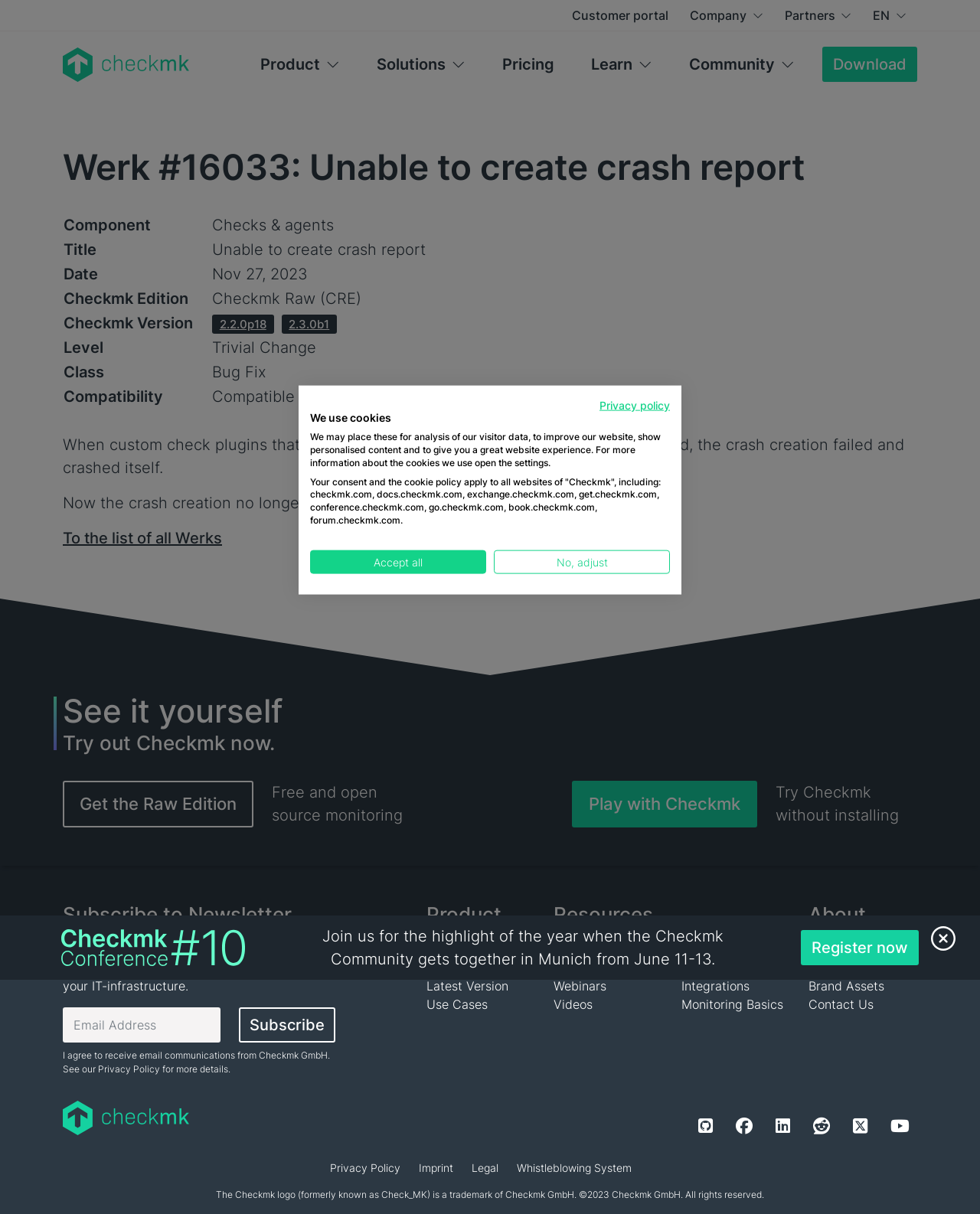Please answer the following question using a single word or phrase: 
How many links are there in the main navigation?

5